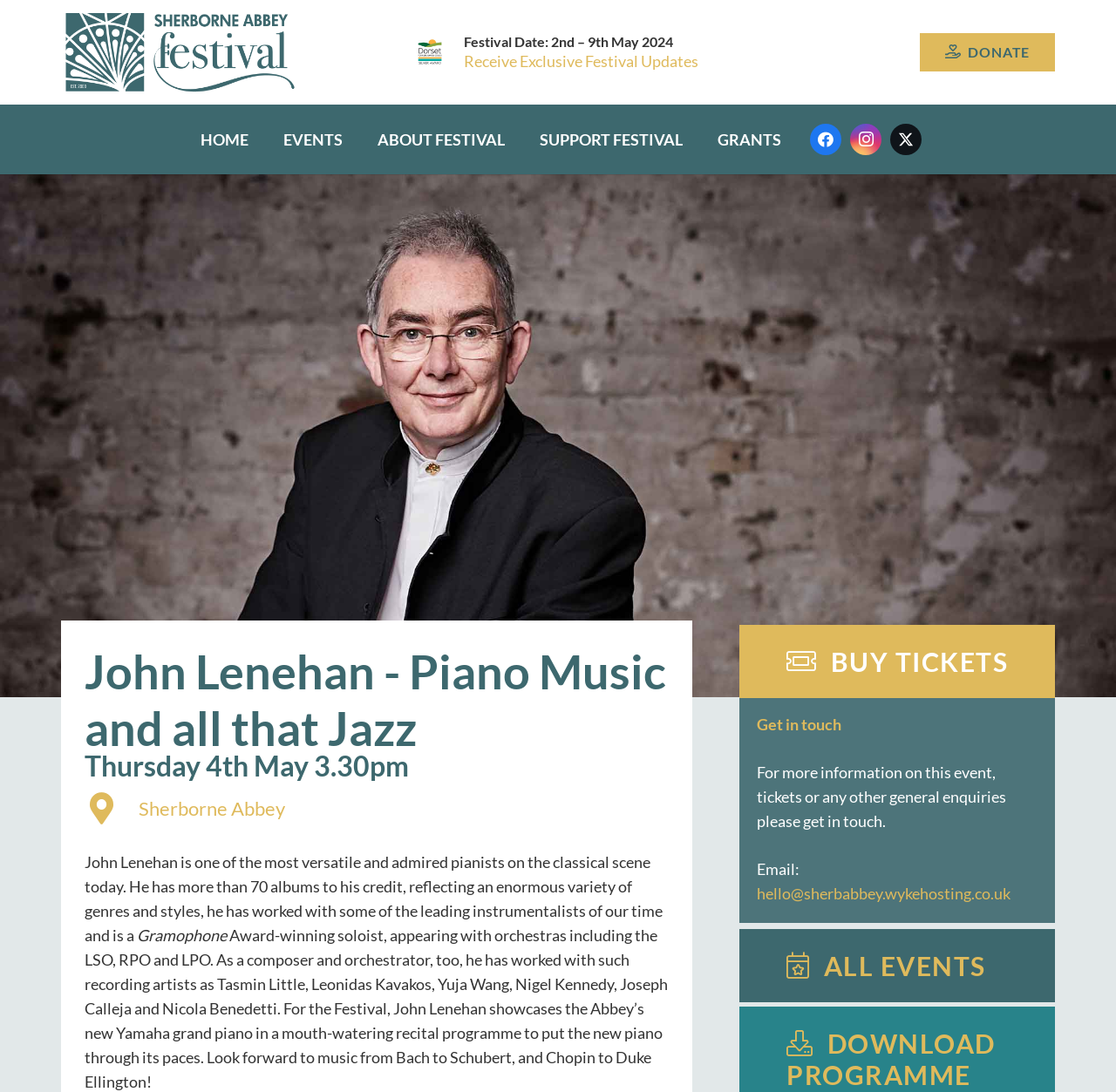Locate the heading on the webpage and return its text.

John Lenehan - Piano Music and all that Jazz